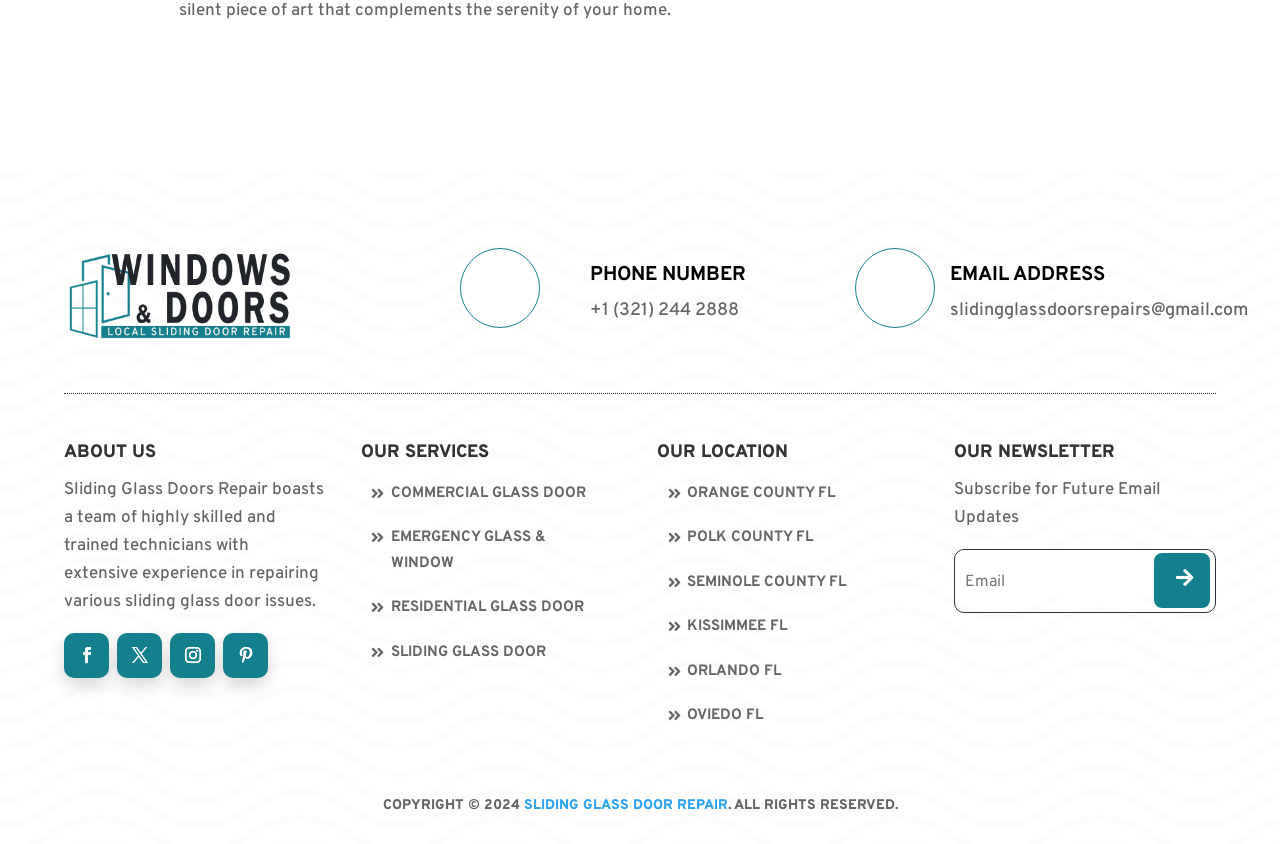Respond with a single word or phrase for the following question: 
What is the copyright year of Sliding Glass Doors Repair?

2024